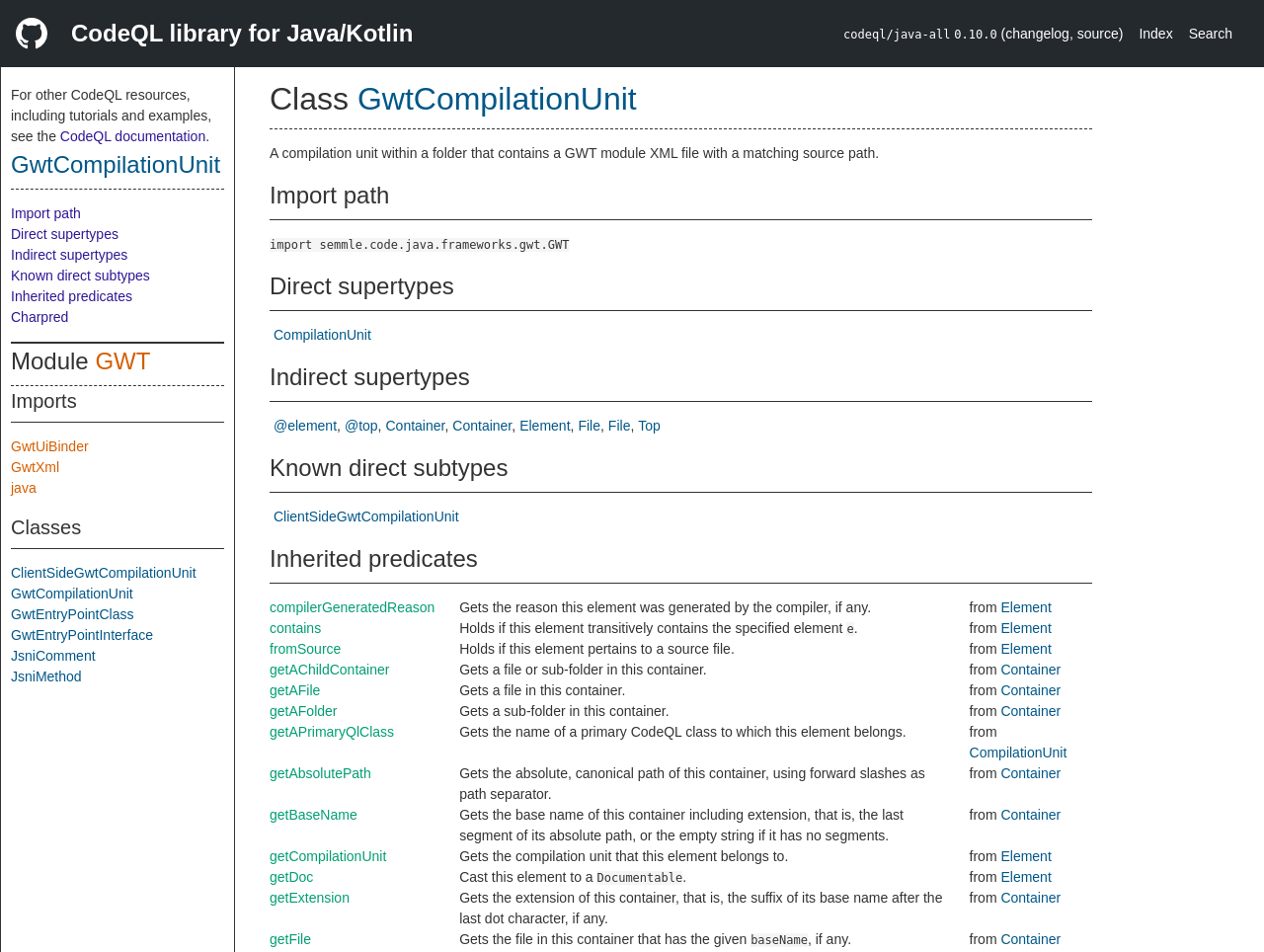What is the version of codeql/java-all?
Provide an in-depth answer to the question, covering all aspects.

I found the answer by looking at the static text element next to 'codeql/java-all', which says '0.10.0'.